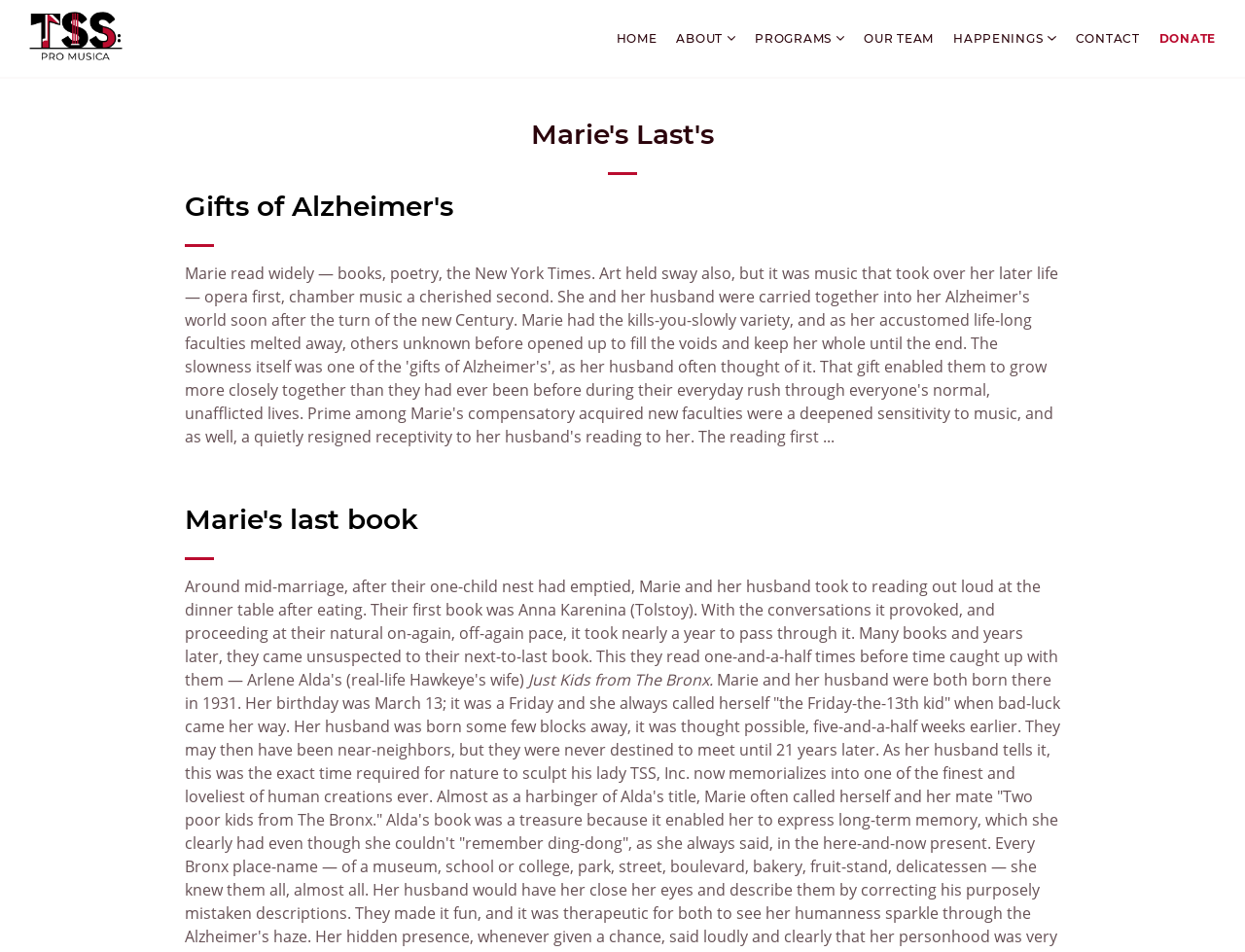Using a single word or phrase, answer the following question: 
What is the name of the charity?

TSS Pro Musica Inc.